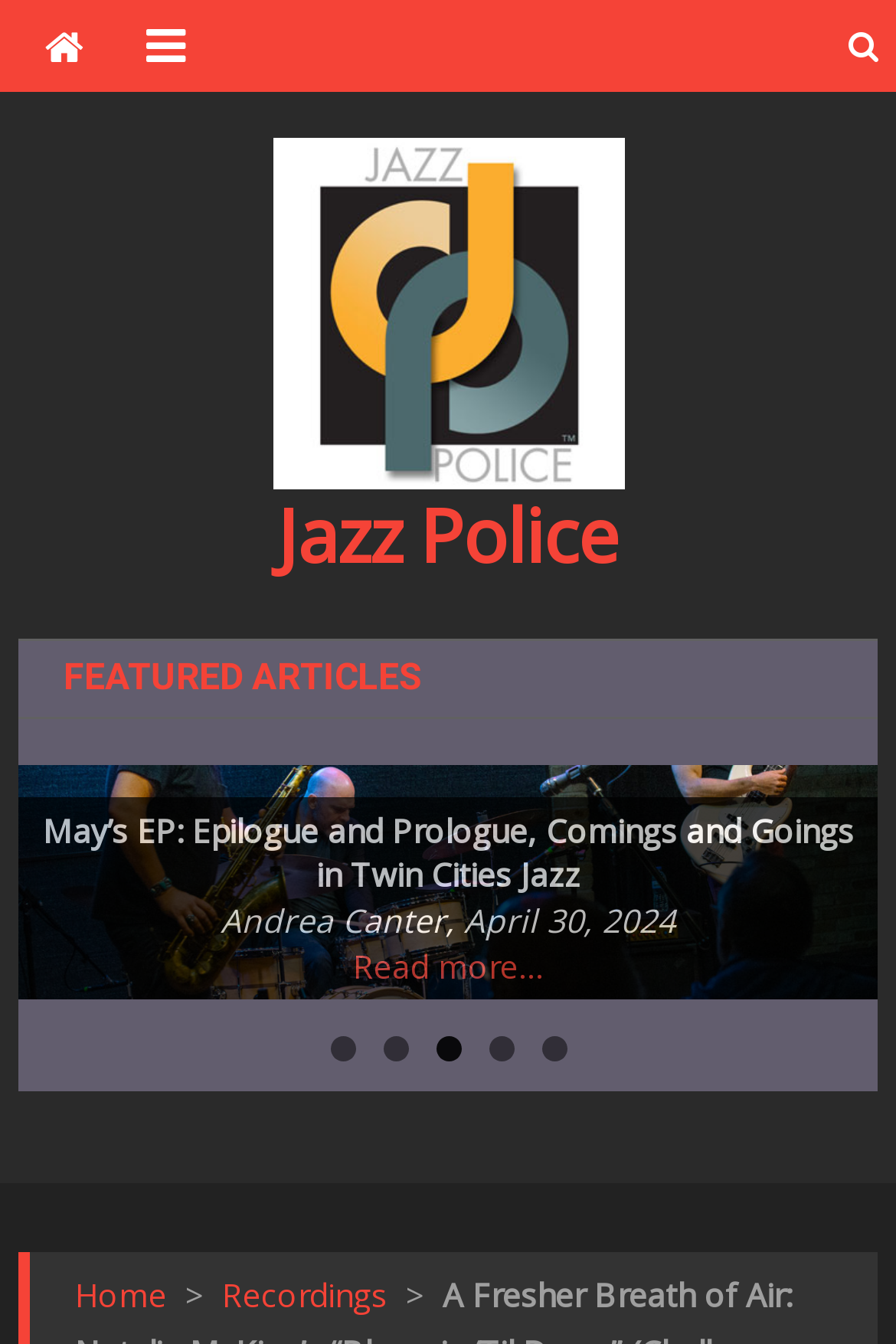What is the name of the website?
Look at the image and respond with a one-word or short phrase answer.

Jazz Police